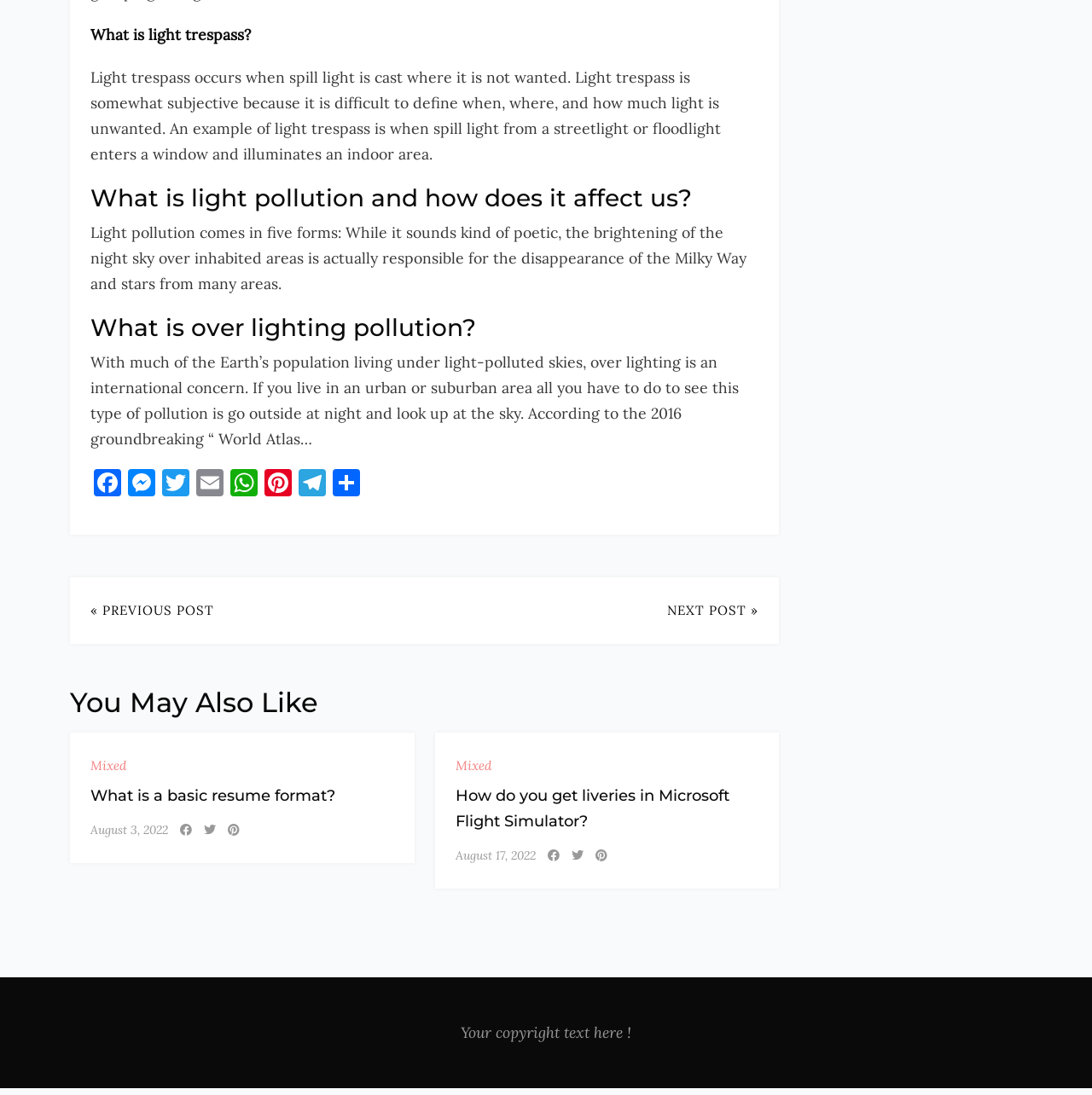Please determine the bounding box coordinates of the element to click on in order to accomplish the following task: "Share the content on 'Twitter'". Ensure the coordinates are four float numbers ranging from 0 to 1, i.e., [left, top, right, bottom].

[0.145, 0.428, 0.177, 0.457]